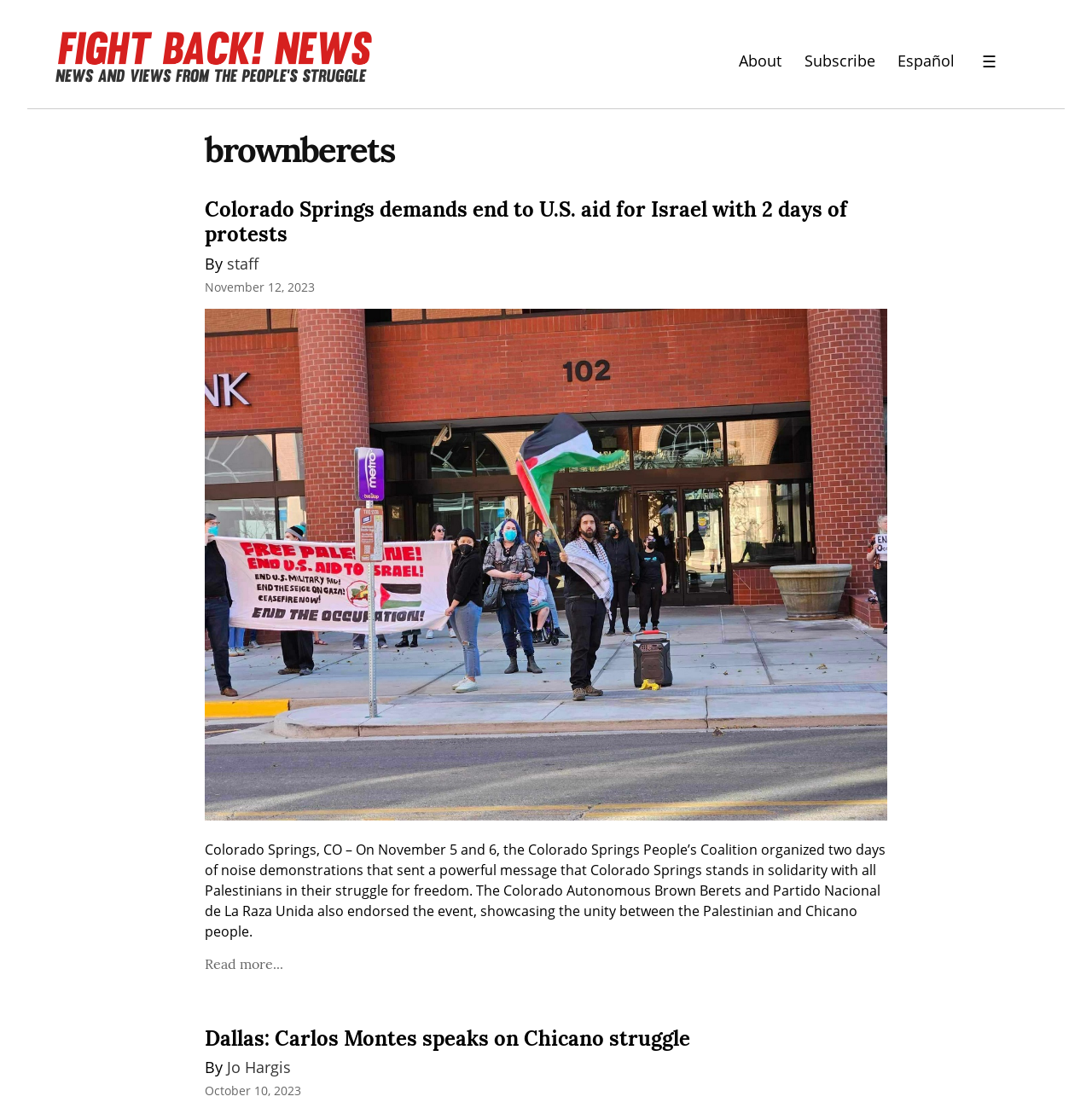What is the topic of the article with the image of protestors?
Refer to the image and offer an in-depth and detailed answer to the question.

The article with the image of protestors can be identified by looking at the image description, which mentions protestors on the sidewalk holding signs and wearing keffiyehs. The accompanying text describes a protest event in Colorado Springs.